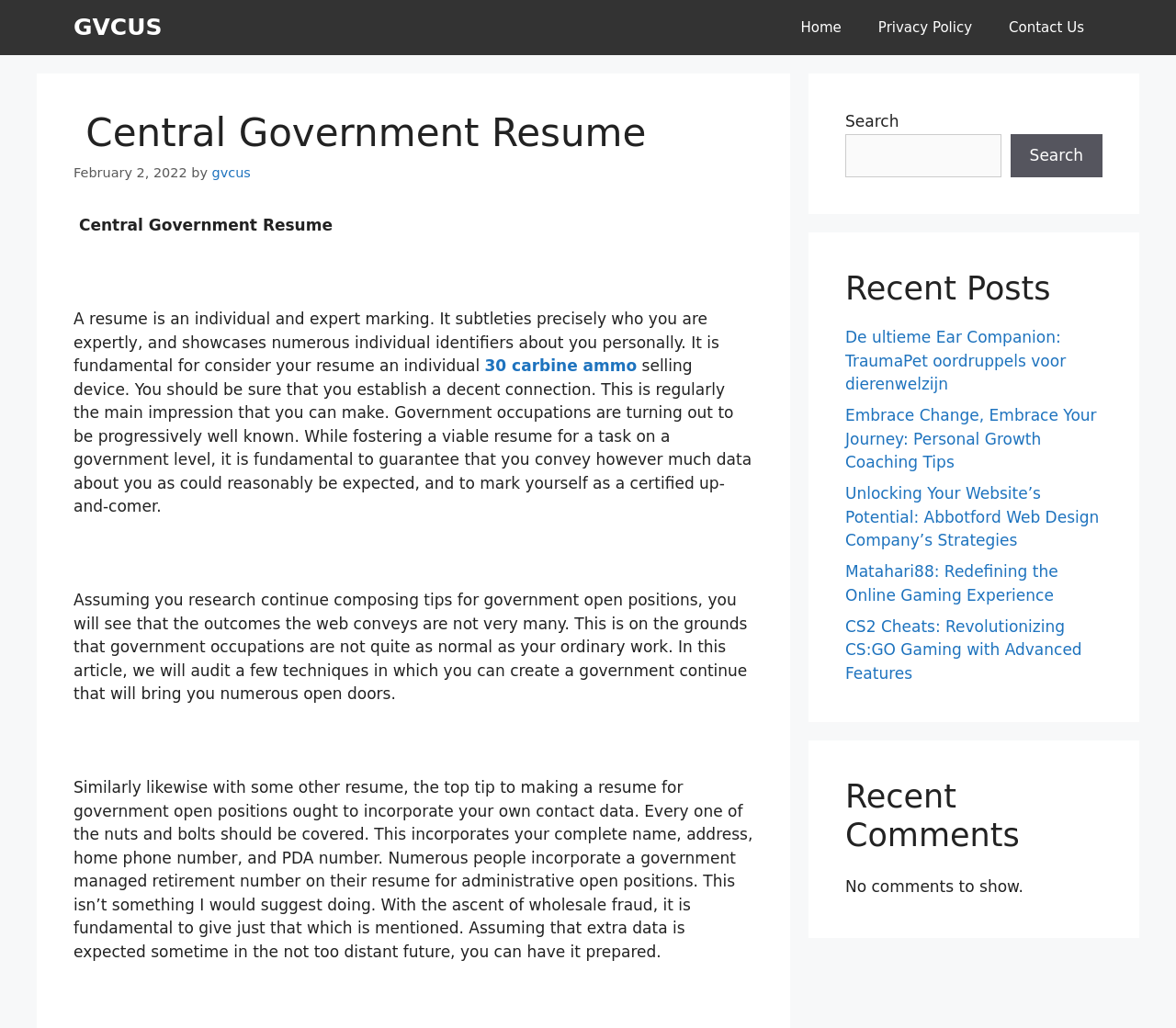Please provide the main heading of the webpage content.

 Central Government Resume